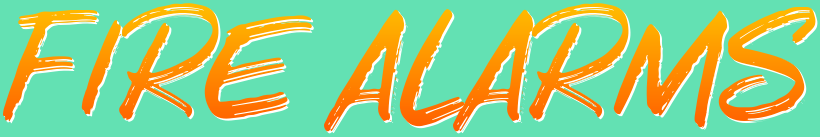Offer a detailed narrative of the image.

The image prominently displays the phrase "FIRE ALARMS" in a bold, artistic font, utilizing a vibrant orange gradient that adds energy and emphasis to the text. The background features a soothing teal color that contrasts well with the bright lettering, making the message stand out. This visual representation effectively conveys the importance and urgency of fire safety, aligning perfectly with the overall theme of fire alarm installation services offered in Irlam, Greater Manchester. This captivating design aims to catch the attention of viewers, reinforcing the essential role that fire alarms play in ensuring home safety and security.